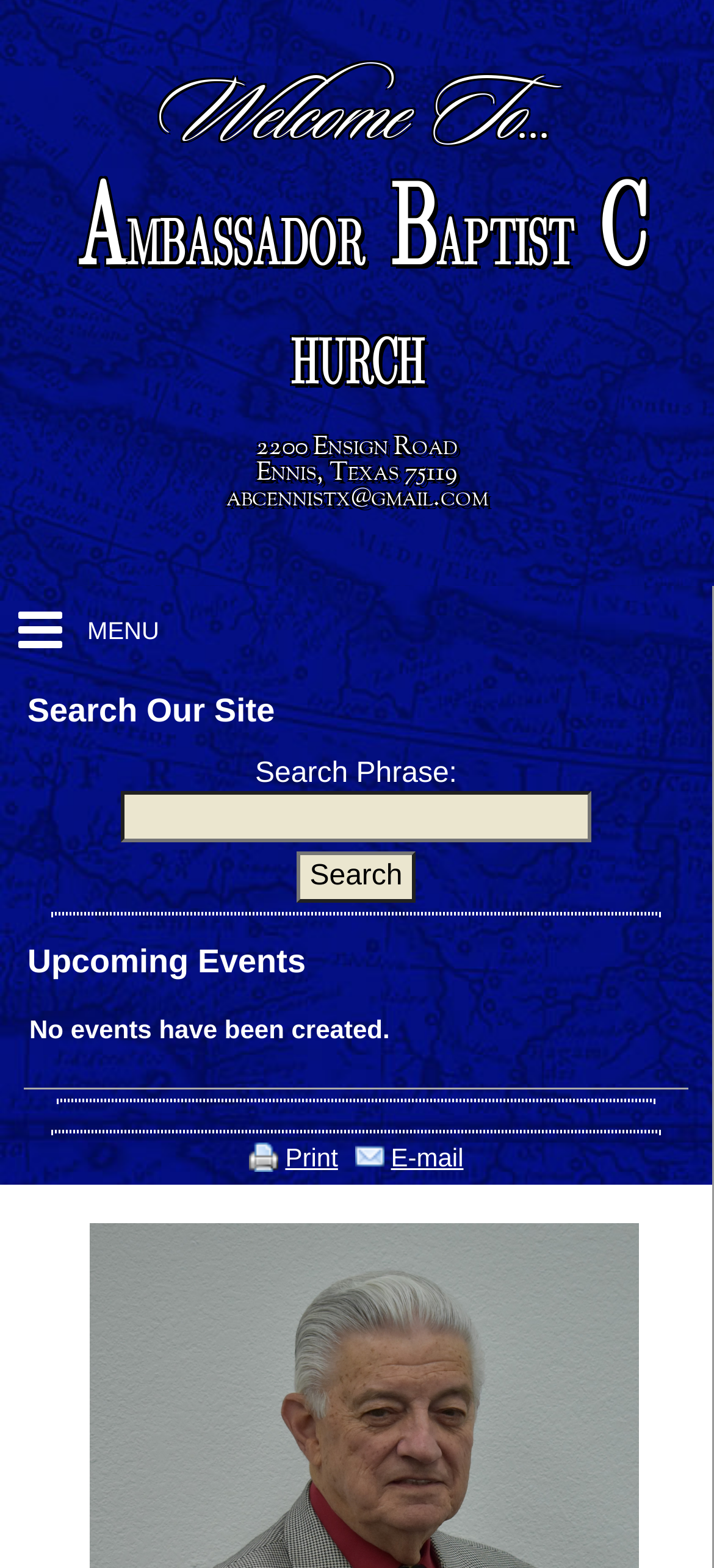Find the bounding box coordinates of the element I should click to carry out the following instruction: "Click the Toggle Menu button".

[0.026, 0.38, 0.223, 0.424]